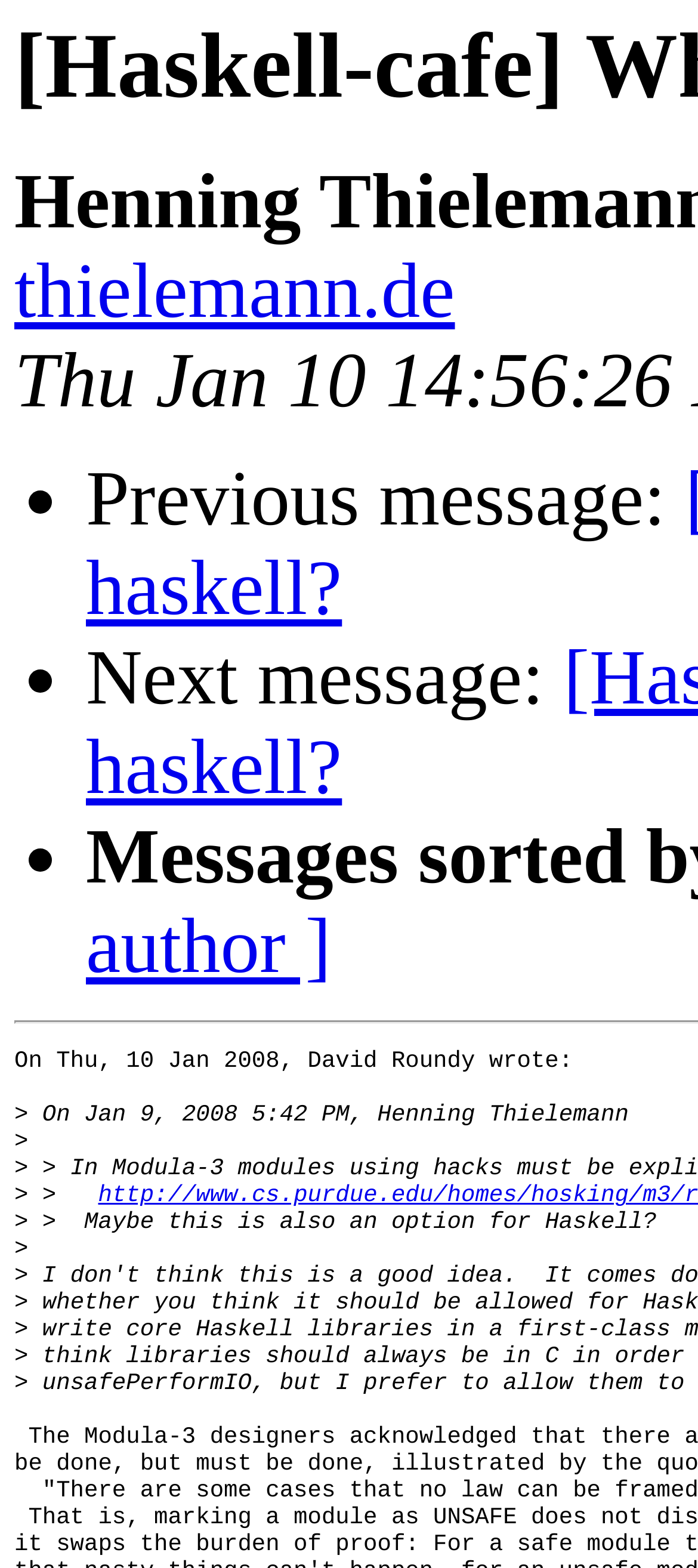Determine the main heading text of the webpage.

[Haskell-cafe] Why purely in haskell?